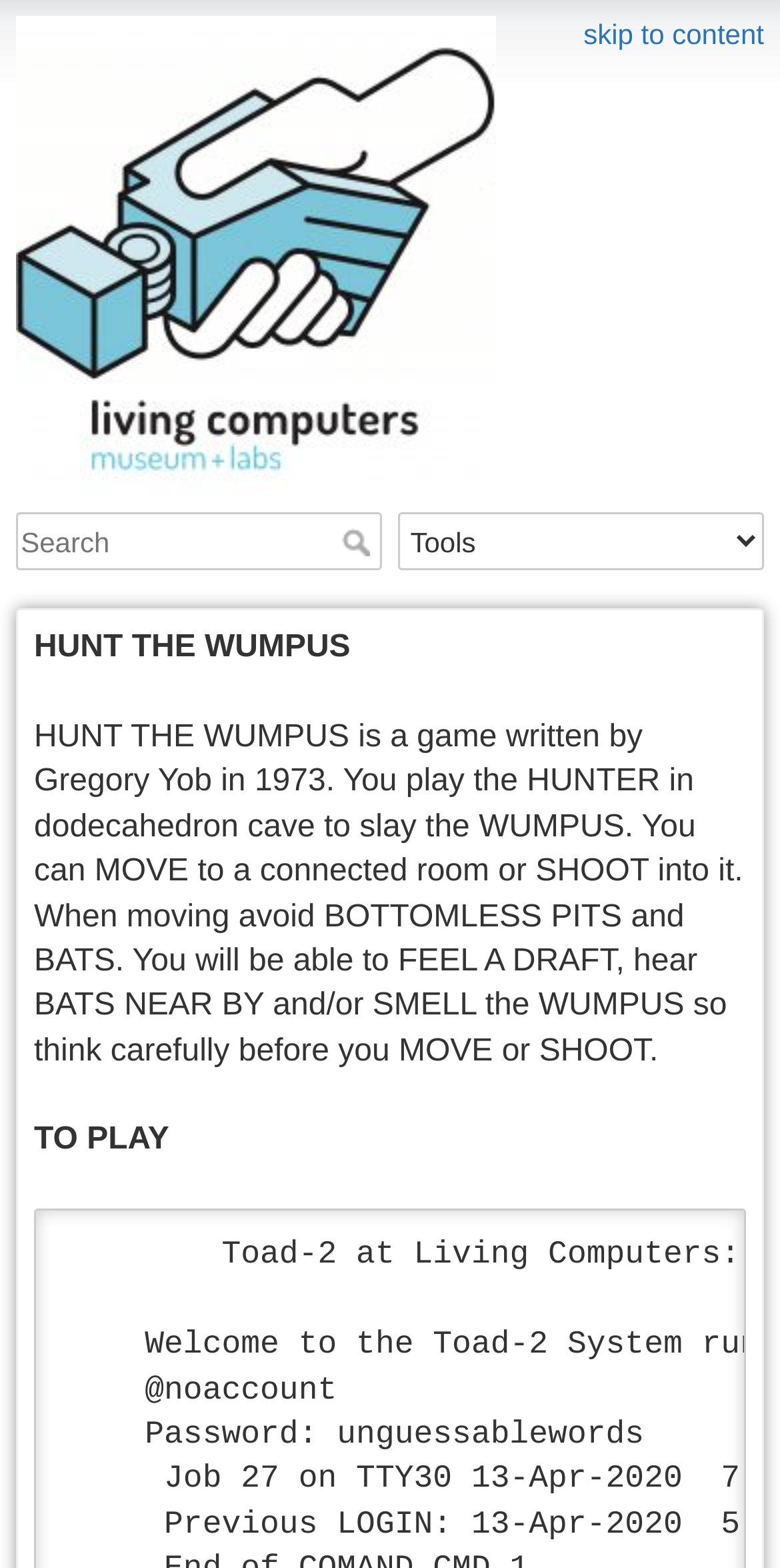Provide an in-depth description of the elements and layout of the webpage.

The webpage is about the game "HUNT THE WUMPUS". At the top, there is a link to "skip to content" and a heading with a link to the same title. Below these elements, there is a search bar with a textbox and a "Search" button. To the right of the search bar, there is a combobox labeled "Tools". 

The main content of the page is divided into three sections. The first section has a title "HUNT THE WUMPUS" in bold font. The second section provides a brief description of the game, explaining the objective and rules. This text is positioned below the title and takes up most of the page's width. The third section is a heading "TO PLAY", located at the bottom of the page.